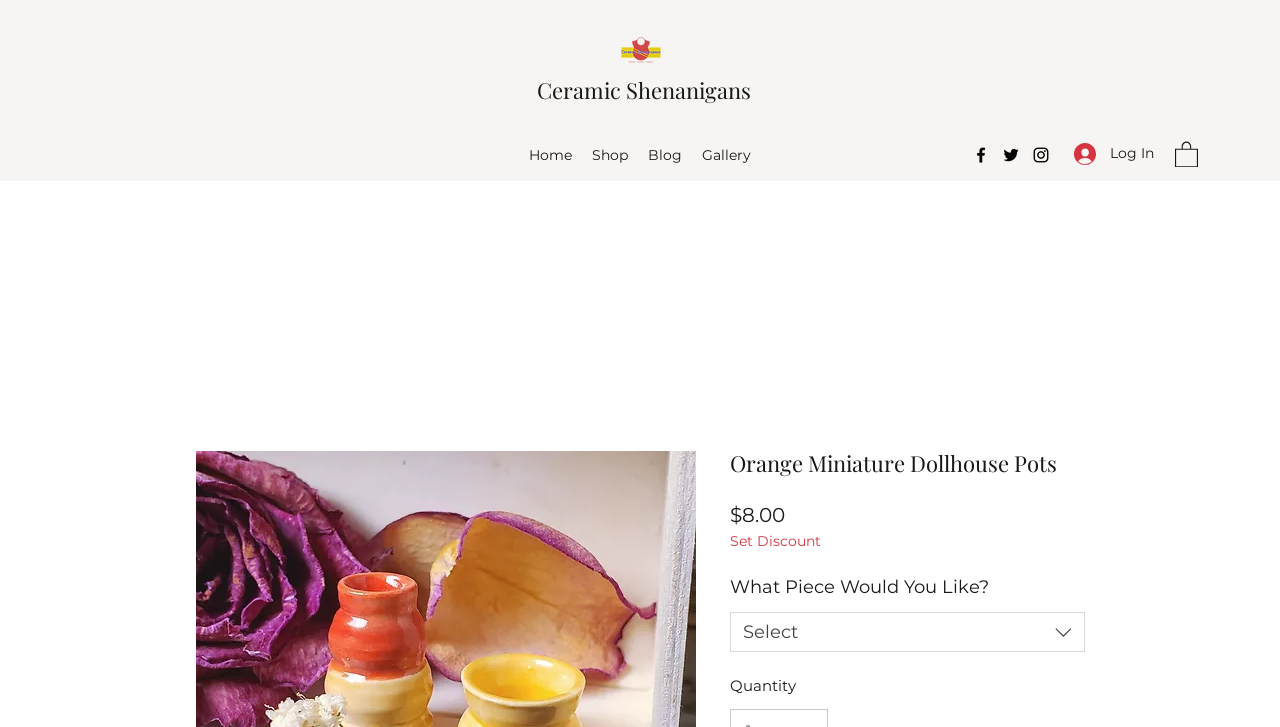Identify the bounding box coordinates of the section to be clicked to complete the task described by the following instruction: "Click the 'Log In' button". The coordinates should be four float numbers between 0 and 1, formatted as [left, top, right, bottom].

[0.828, 0.186, 0.912, 0.237]